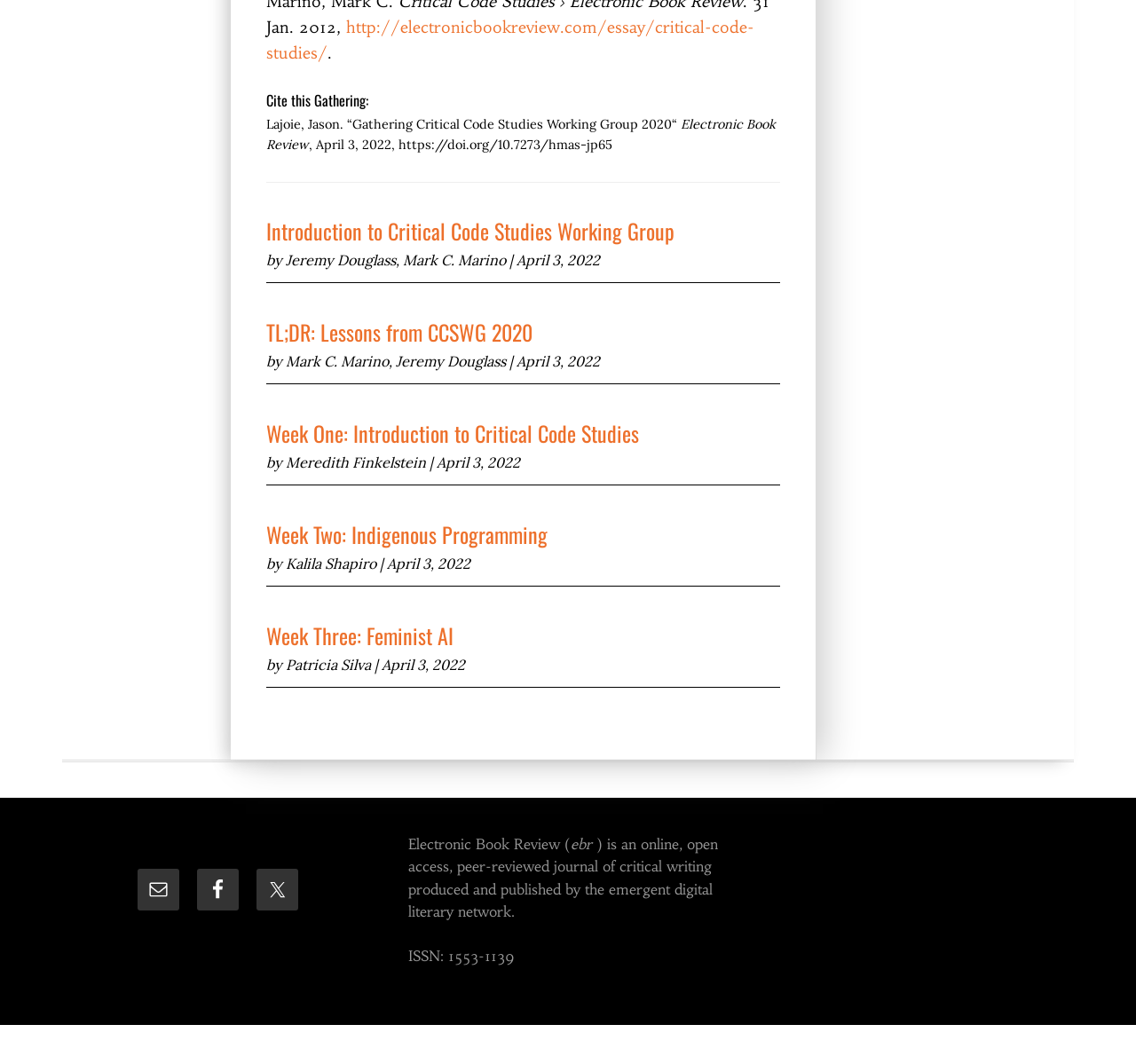Respond with a single word or phrase for the following question: 
What social media platforms are available for sharing?

Email, Facebook, Twitter